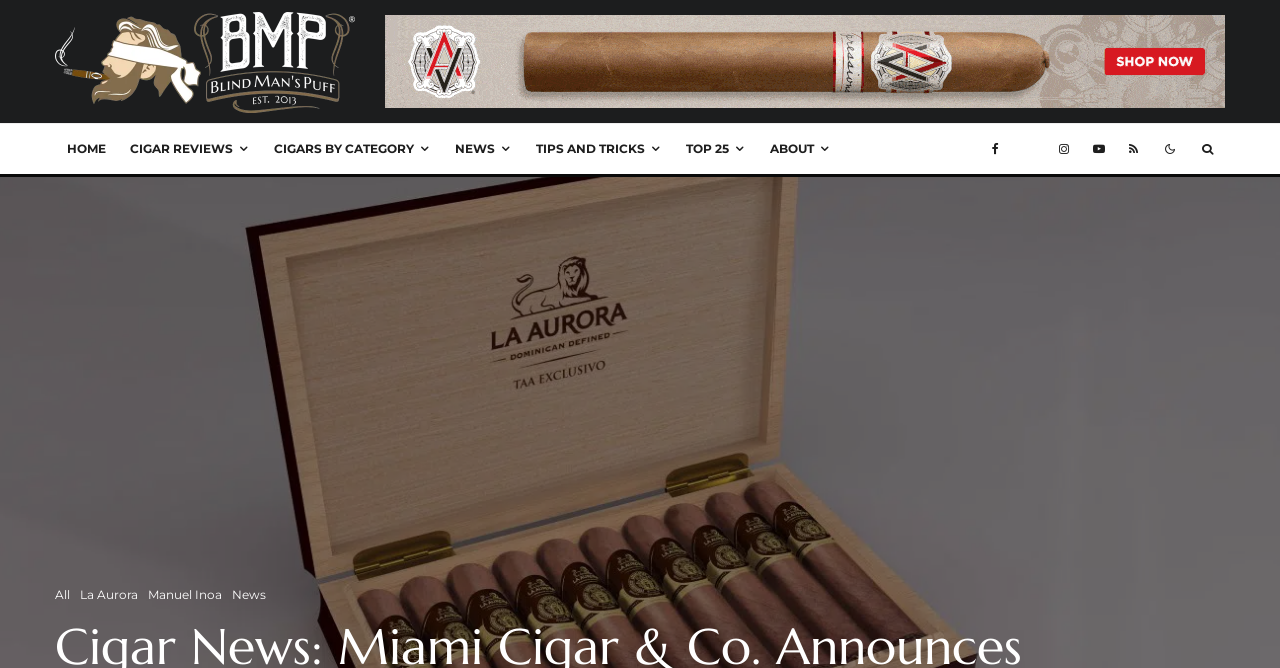Identify the bounding box for the given UI element using the description provided. Coordinates should be in the format (top-left x, top-left y, bottom-right x, bottom-right y) and must be between 0 and 1. Here is the description: Top 25

[0.527, 0.186, 0.592, 0.26]